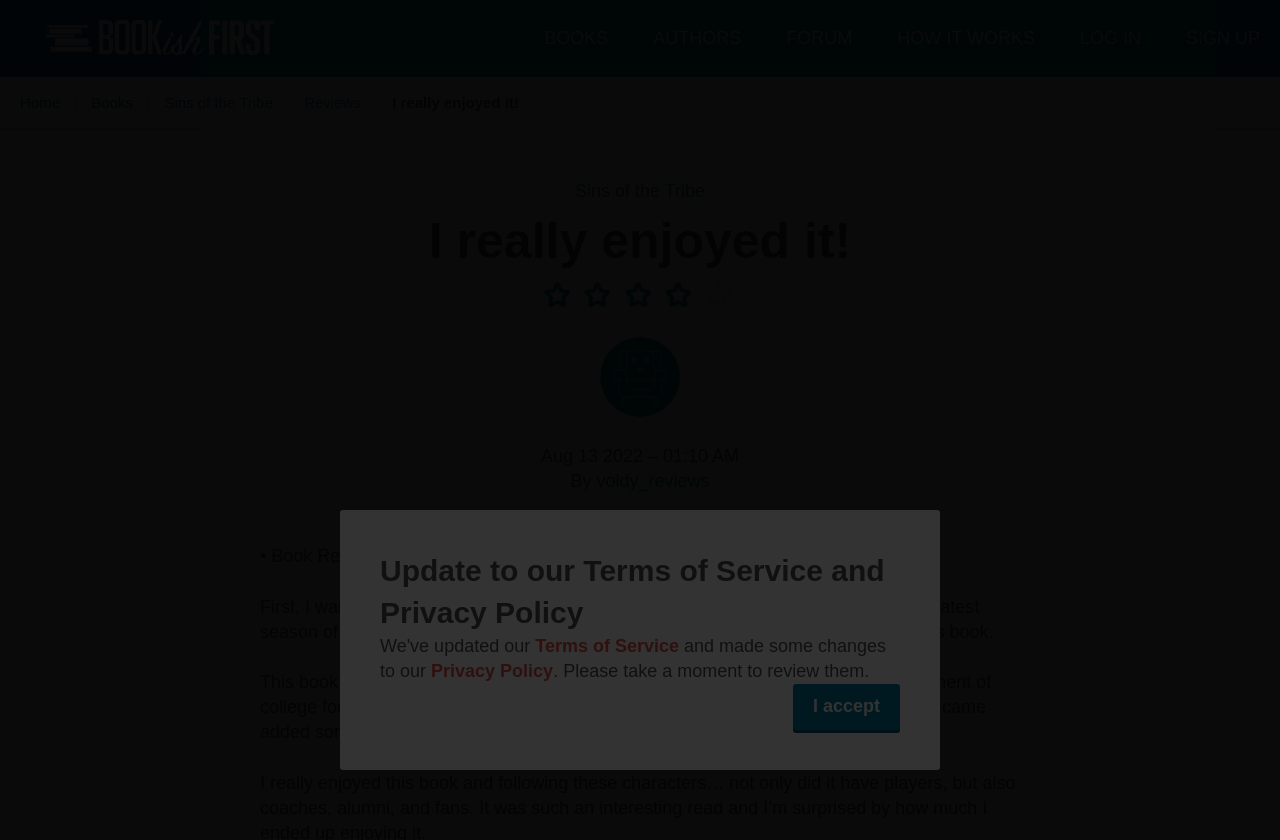Extract the main heading text from the webpage.

I really enjoyed it!